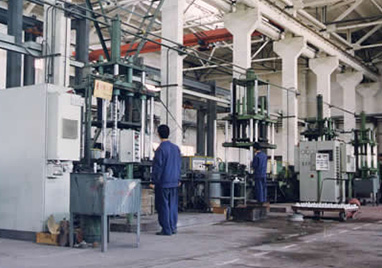Provide a short answer to the following question with just one word or phrase: What is the worker wearing?

Blue uniform